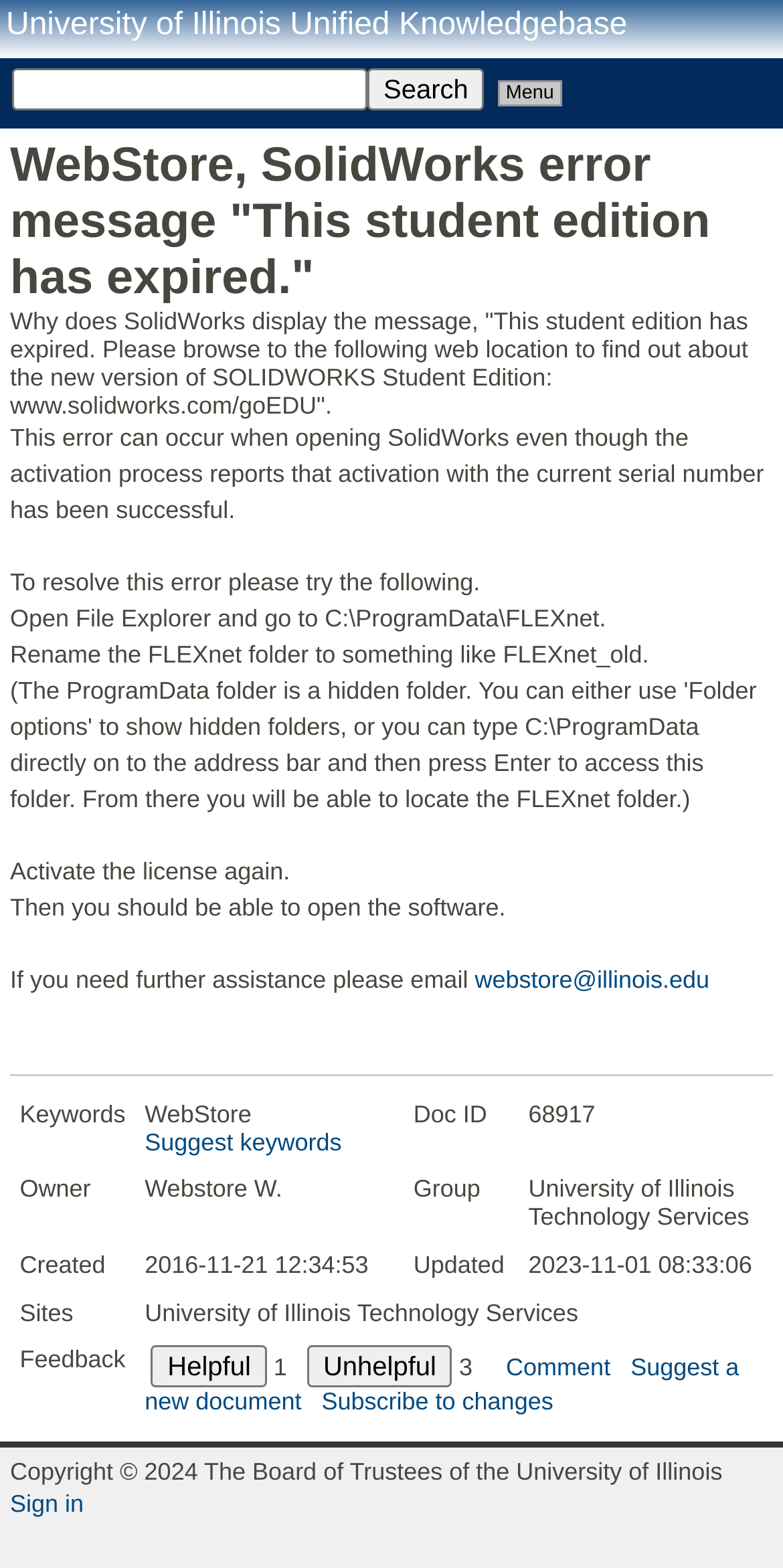Identify the bounding box coordinates of the area you need to click to perform the following instruction: "Click on the link to suggest keywords".

[0.185, 0.719, 0.436, 0.737]